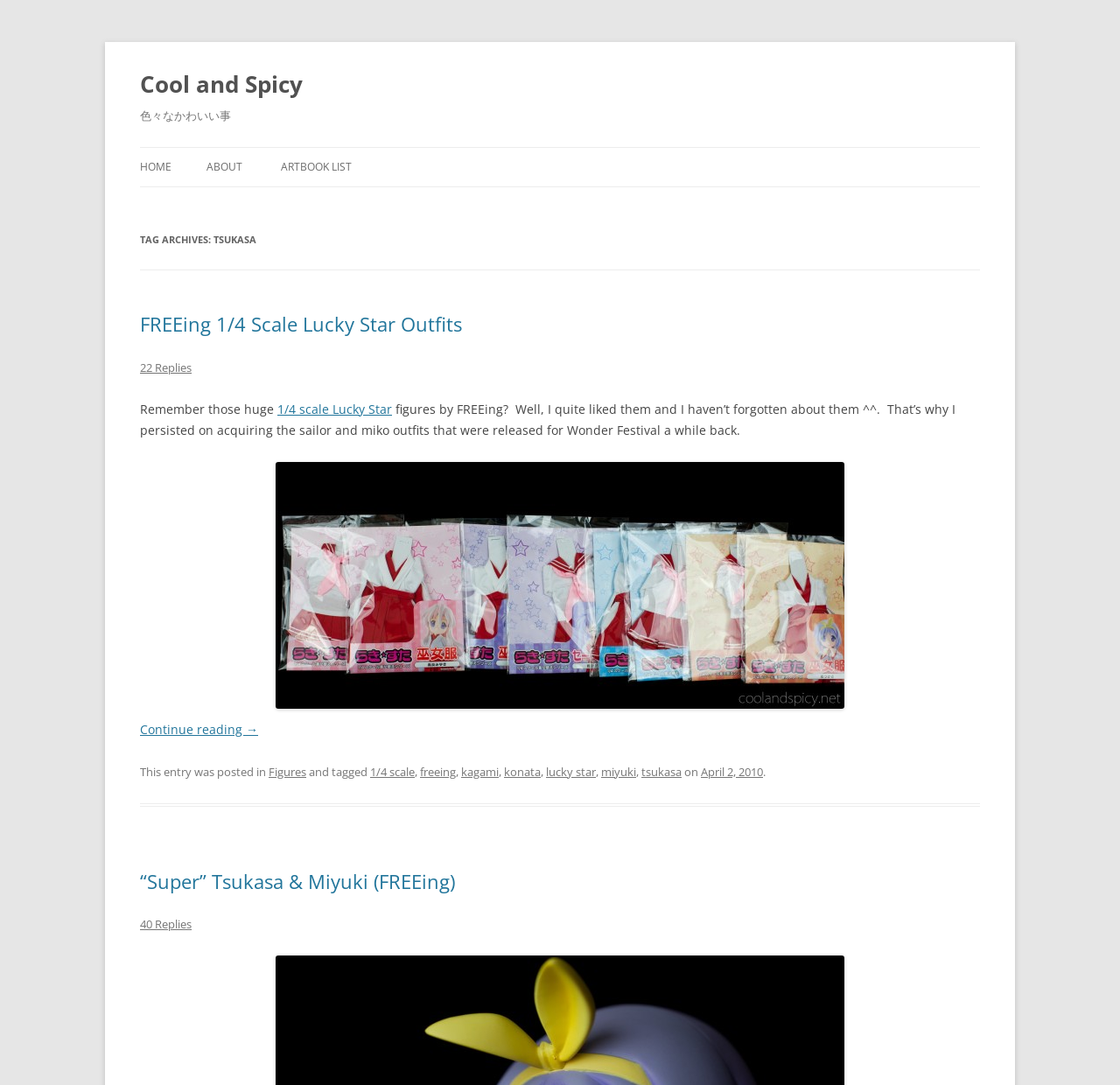Given the element description, predict the bounding box coordinates in the format (top-left x, top-left y, bottom-right x, bottom-right y), using floating point numbers between 0 and 1: miyuki

[0.537, 0.704, 0.568, 0.718]